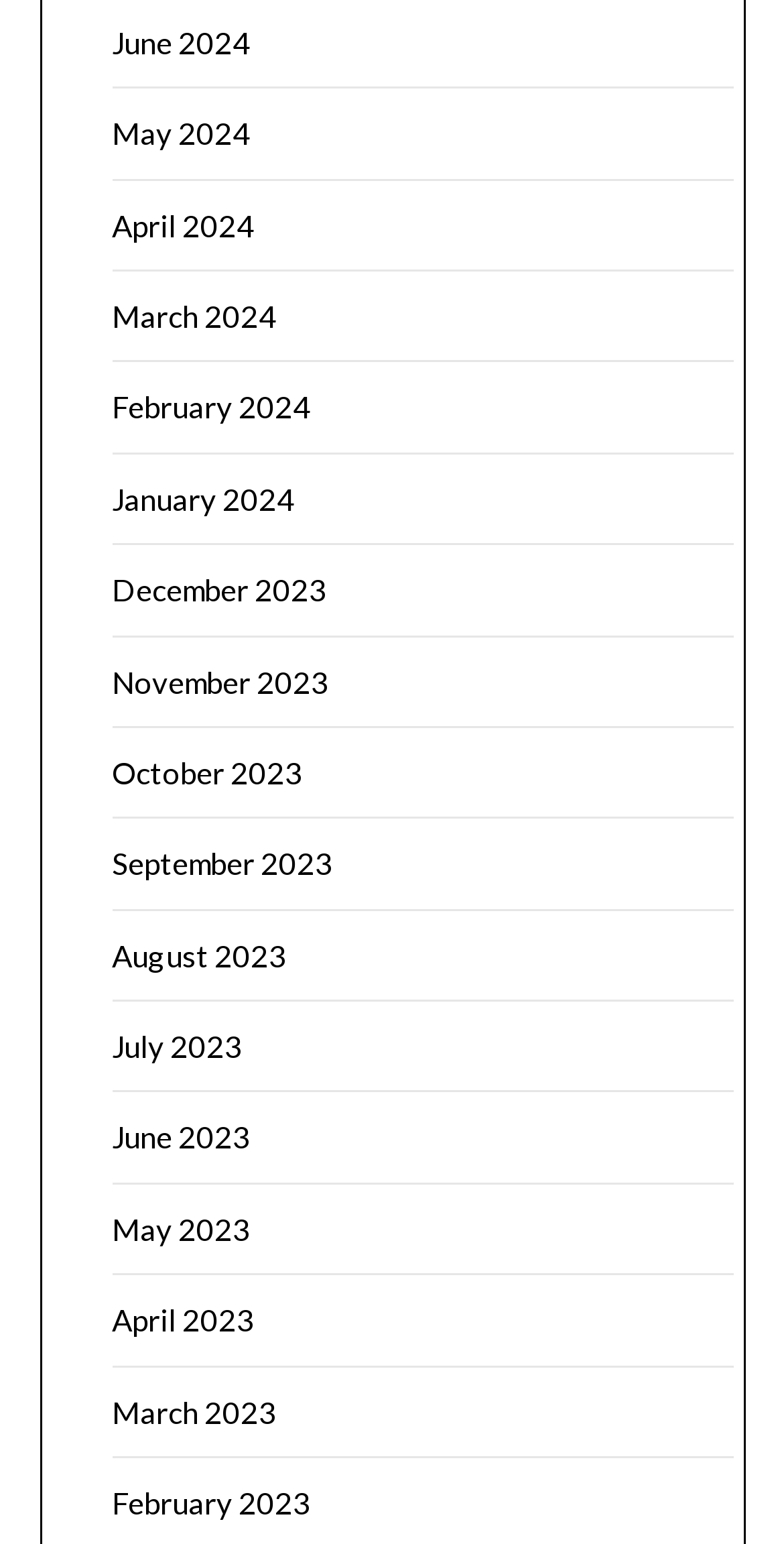Determine the coordinates of the bounding box for the clickable area needed to execute this instruction: "go to May 2024".

[0.142, 0.075, 0.319, 0.098]